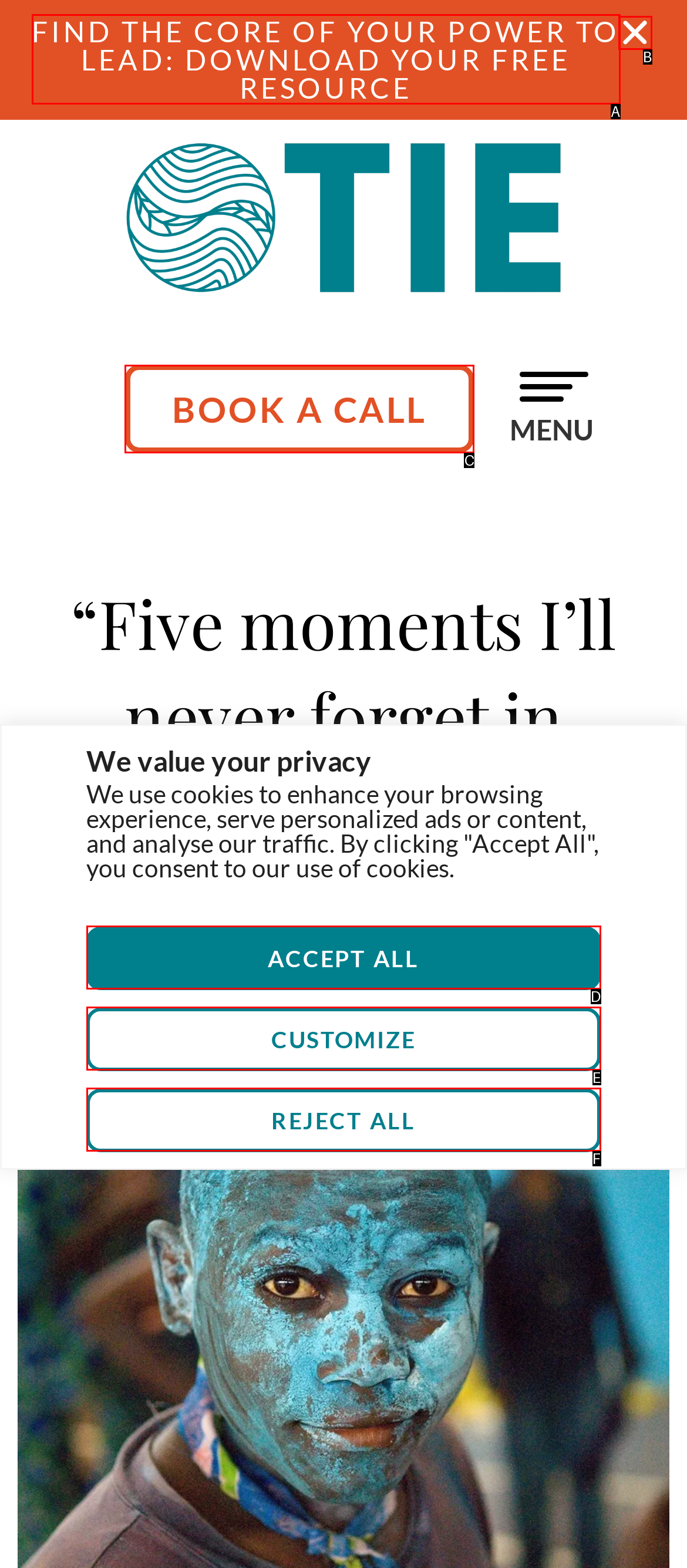Which lettered option matches the following description: Accept All
Provide the letter of the matching option directly.

D